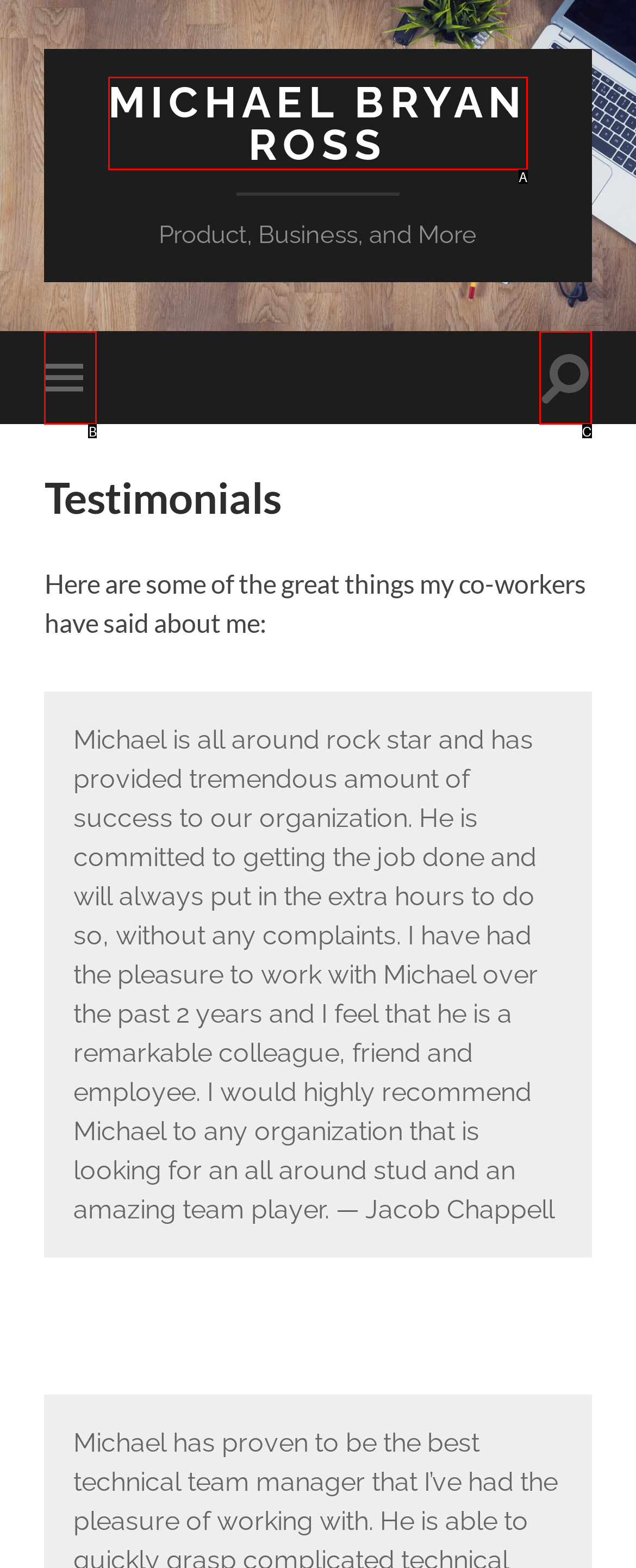Identify the letter that best matches this UI element description: Back to Blog
Answer with the letter from the given options.

None